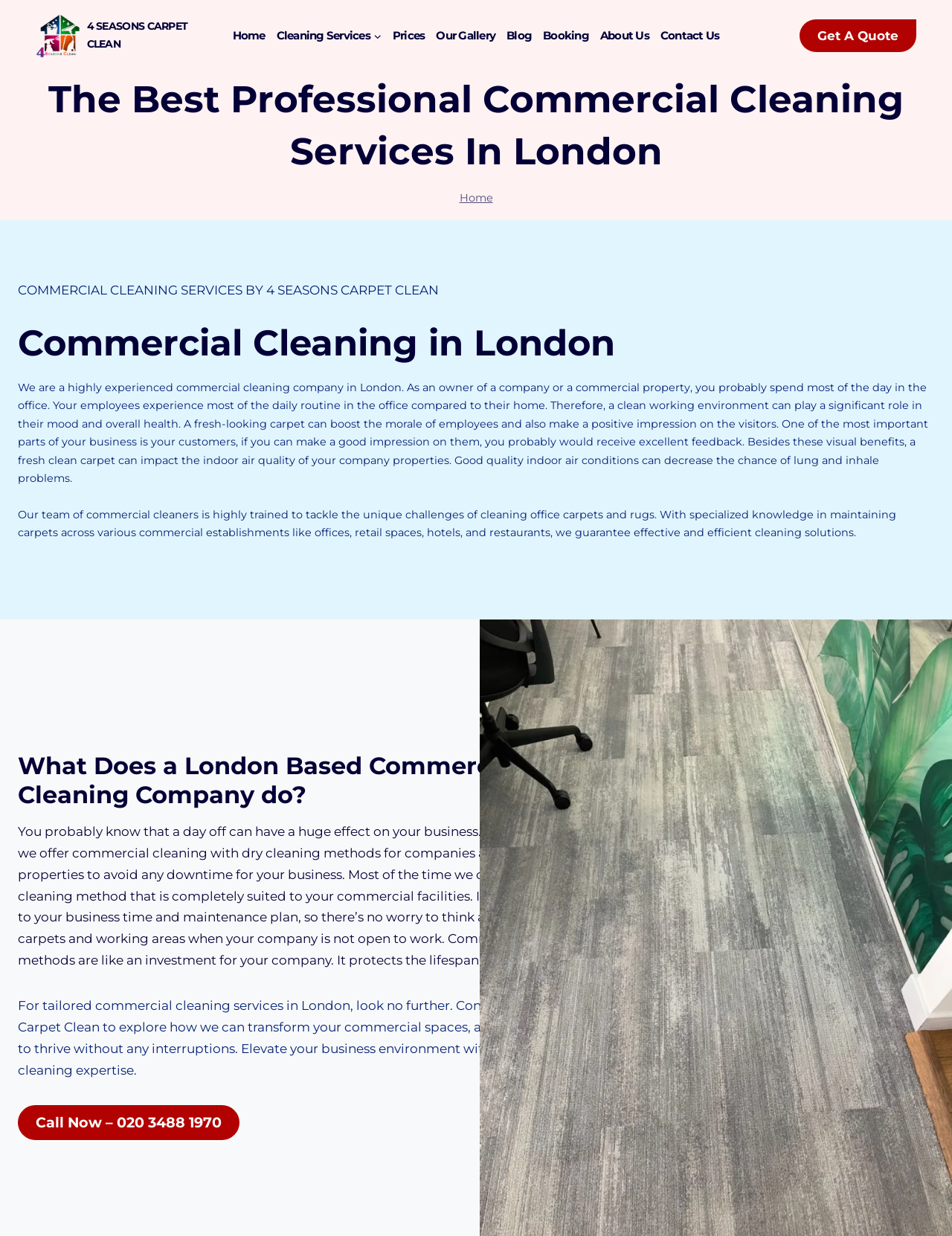Offer a detailed account of what is visible on the webpage.

The webpage is about 4 Seasons Carpet Clean, a commercial cleaning services company in London. At the top left corner, there is a link to skip to the content. Next to it, there is a logo of 4 Seasons Carpet Clean, which is an image with a link to the company's homepage. 

Below the logo, there is a primary navigation menu with links to various pages, including Home, Cleaning Services, Prices, Our Gallery, Blog, Booking, About Us, and Contact Us. 

On the right side of the navigation menu, there is a call-to-action link to "Get A Quote". 

The main content of the webpage starts with a heading that reads "The Best Professional Commercial Cleaning Services In London". Below the heading, there is a breadcrumbs navigation menu with a link to the Home page. 

The main content is divided into several sections. The first section has a heading "Commercial Cleaning in London" and describes the importance of a clean working environment for employees and customers. 

The next section explains the benefits of using a commercial cleaning company, including the impact on indoor air quality and the morale of employees. 

The following section has a heading "What Does a London Based Commercial Cleaning Company do?" and describes the services offered by 4 Seasons Carpet Clean, including dry cleaning methods and bespoke cleaning solutions. 

The final section has a call-to-action to contact 4 Seasons Carpet Clean for tailored commercial cleaning services in London. There is also a phone number to call and a figure with an image related to commercial cleaning in London. 

At the bottom right corner of the webpage, there is a button to scroll to the top.